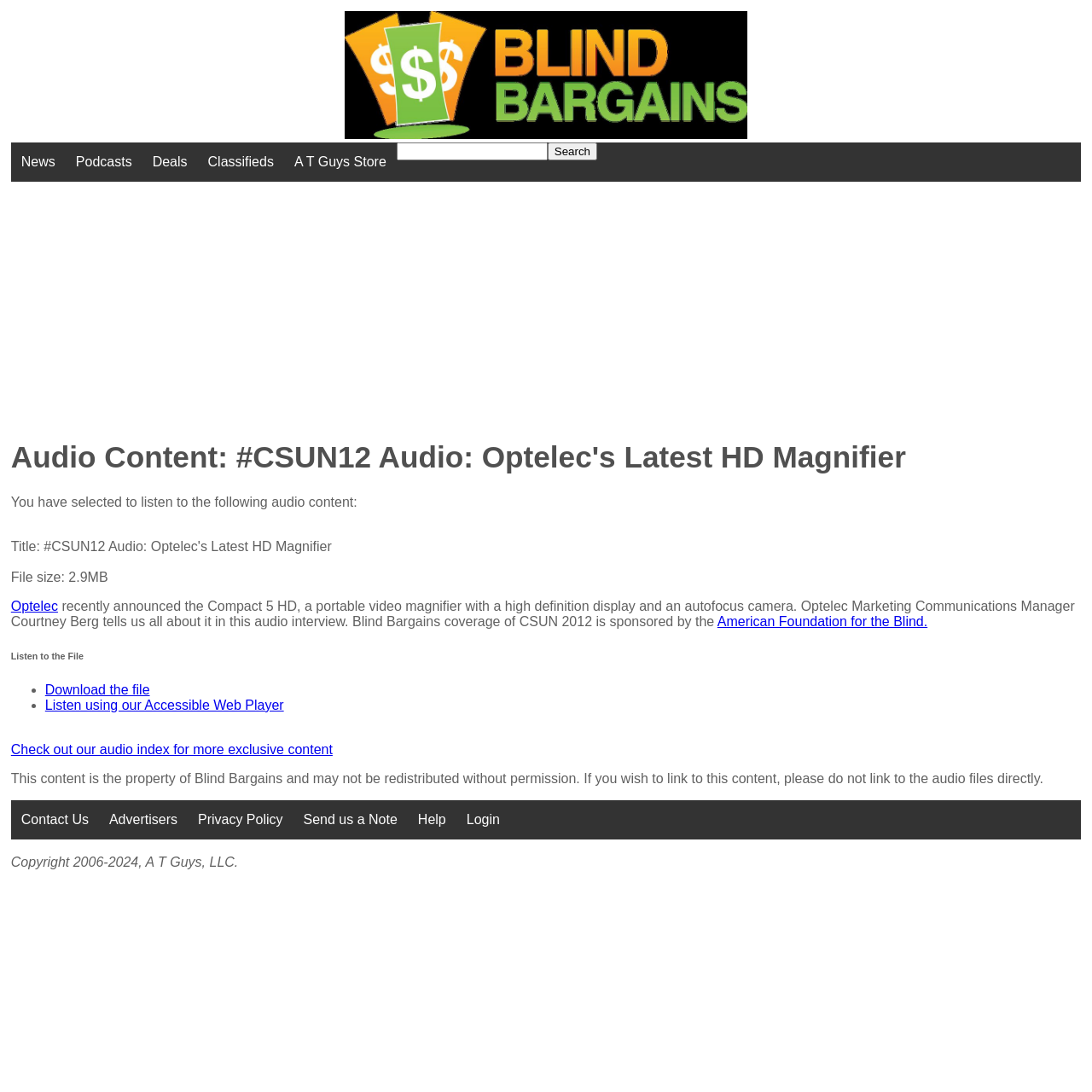Please identify the coordinates of the bounding box that should be clicked to fulfill this instruction: "Learn more about Game Center".

None